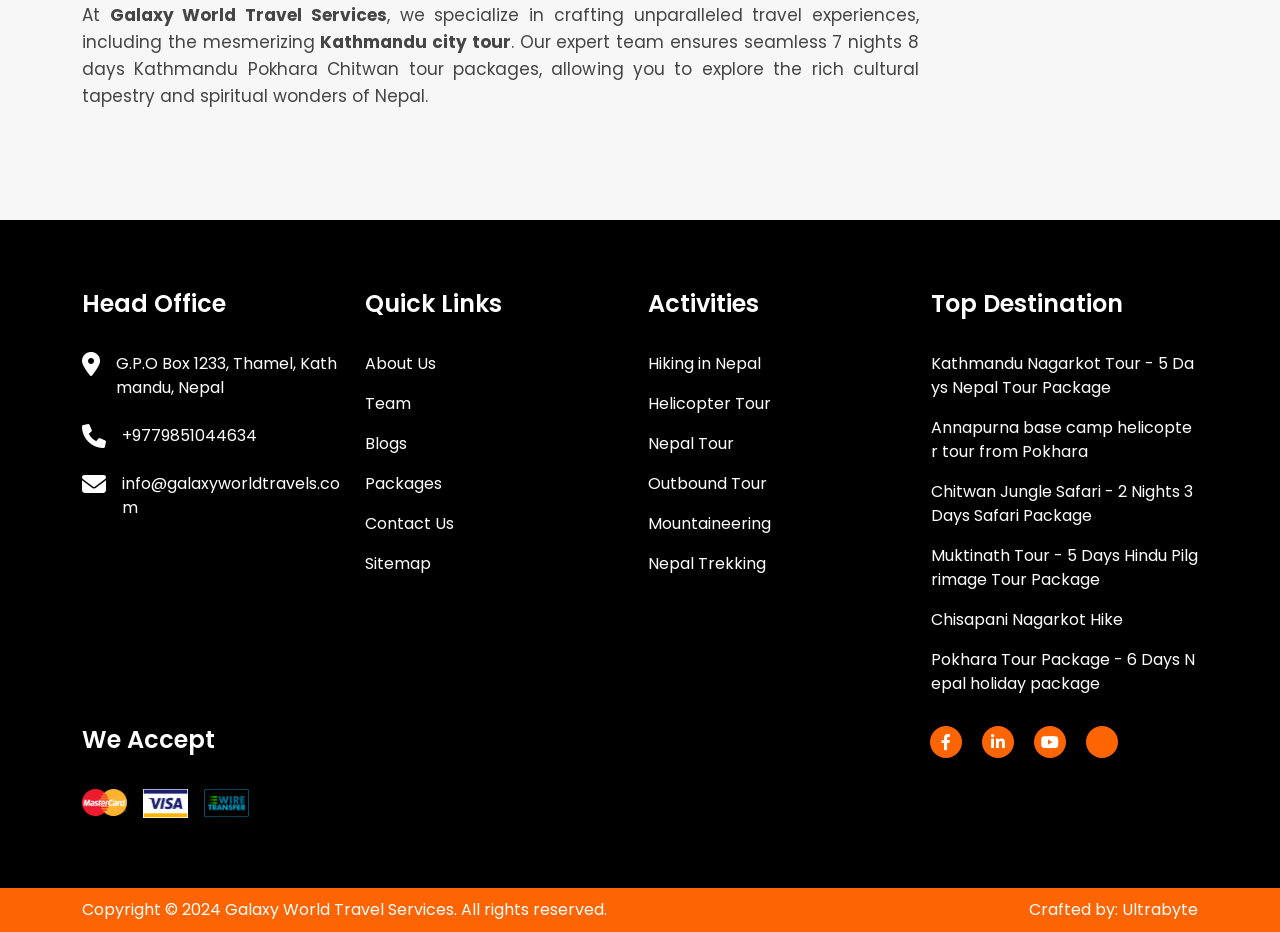Utilize the information from the image to answer the question in detail:
What is the email address of the company?

The email address of the company can be found in the 'Head Office' section, where it is written as a link element with the text 'info@galaxyworldtravels.com'.